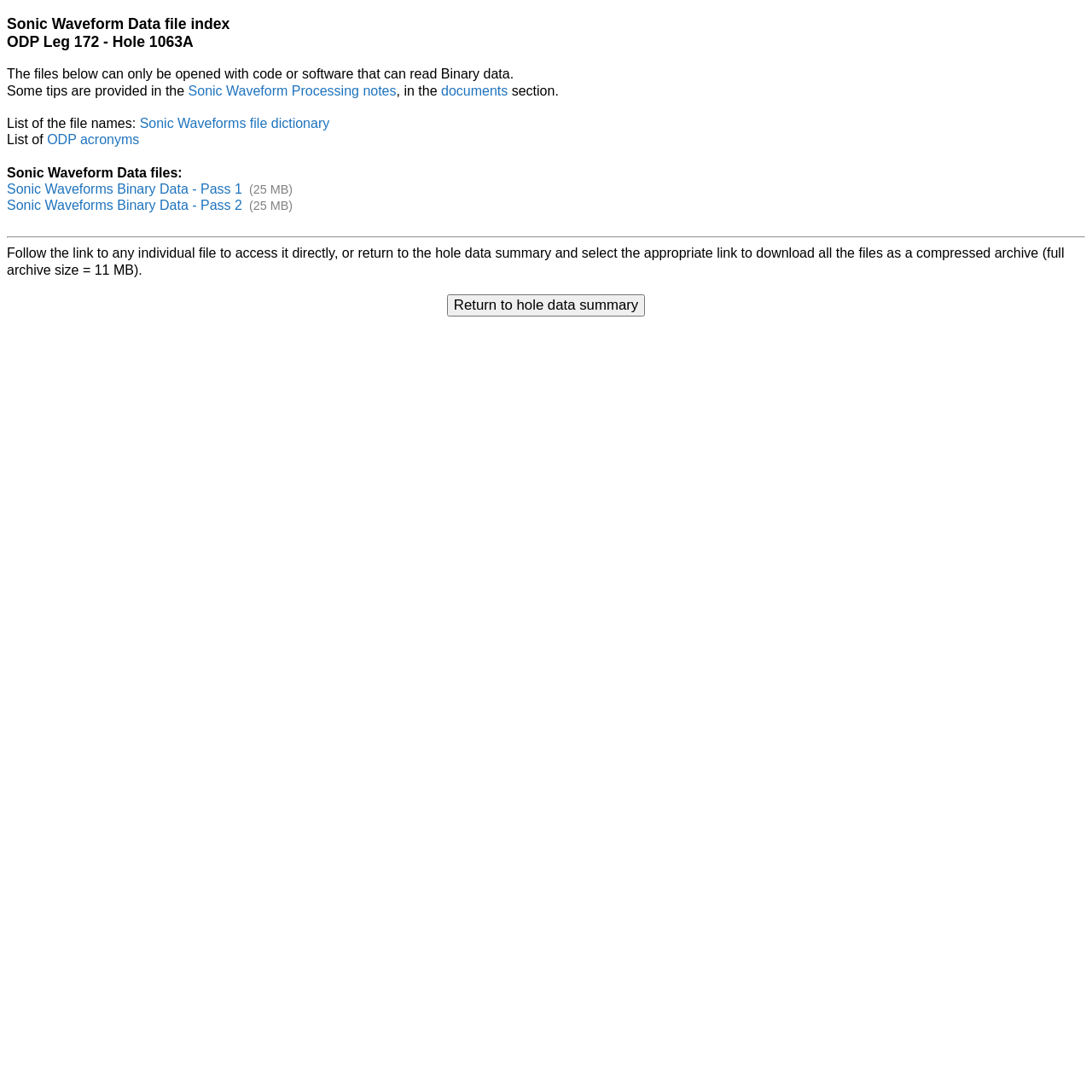Please provide a comprehensive response to the question below by analyzing the image: 
How many passes of Sonic Waveforms Binary Data are available?

The webpage lists two links, 'Sonic Waveforms Binary Data - Pass 1' and 'Sonic Waveforms Binary Data - Pass 2', which implies that there are two passes of Sonic Waveforms Binary Data available for access.